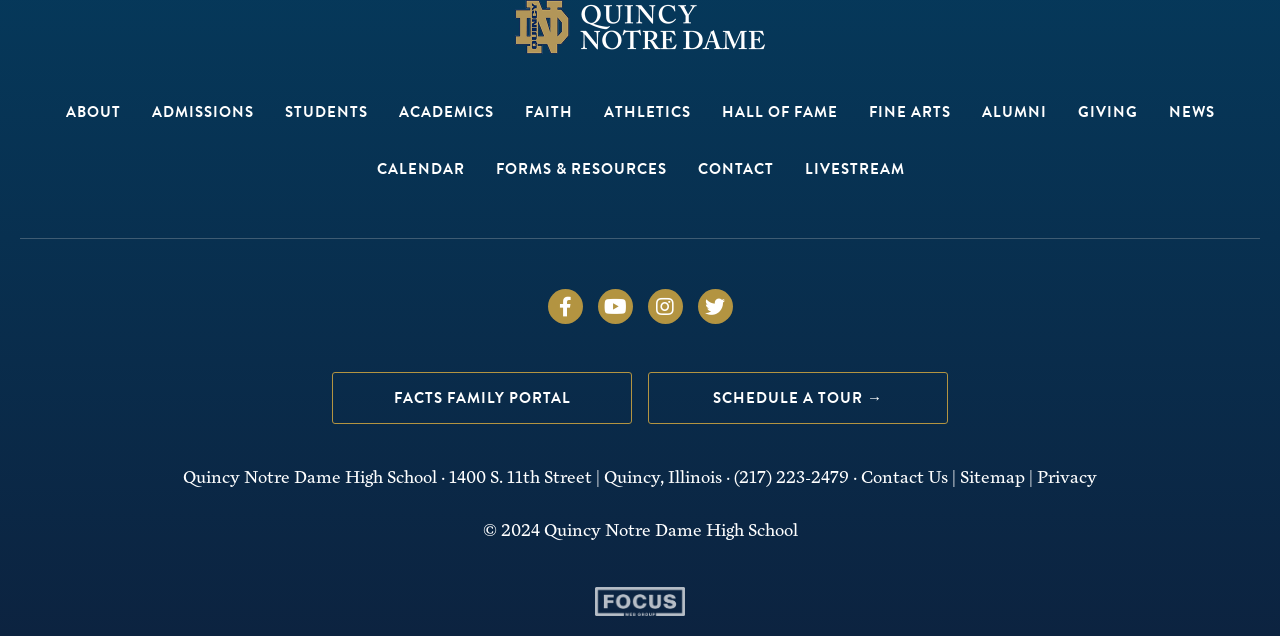Please identify the bounding box coordinates of the element I need to click to follow this instruction: "Click the ABOUT link".

[0.039, 0.132, 0.106, 0.222]